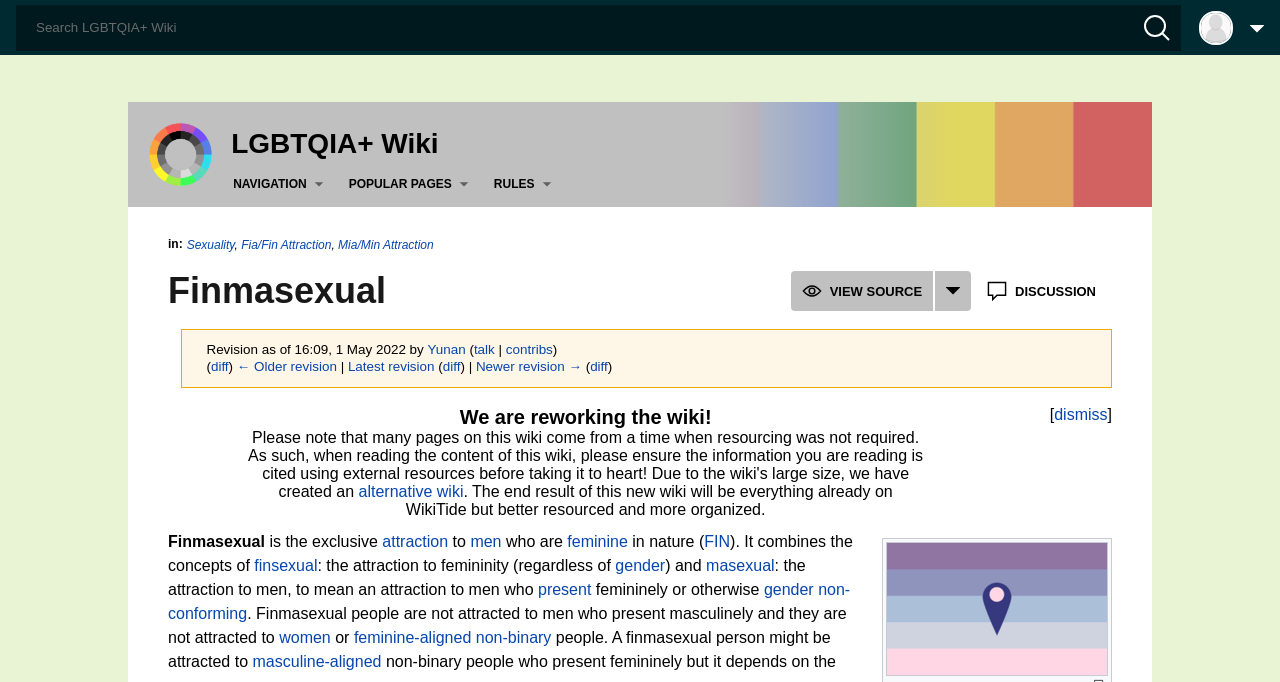Provide a one-word or short-phrase response to the question:
Who made the last revision to this page?

Yunan